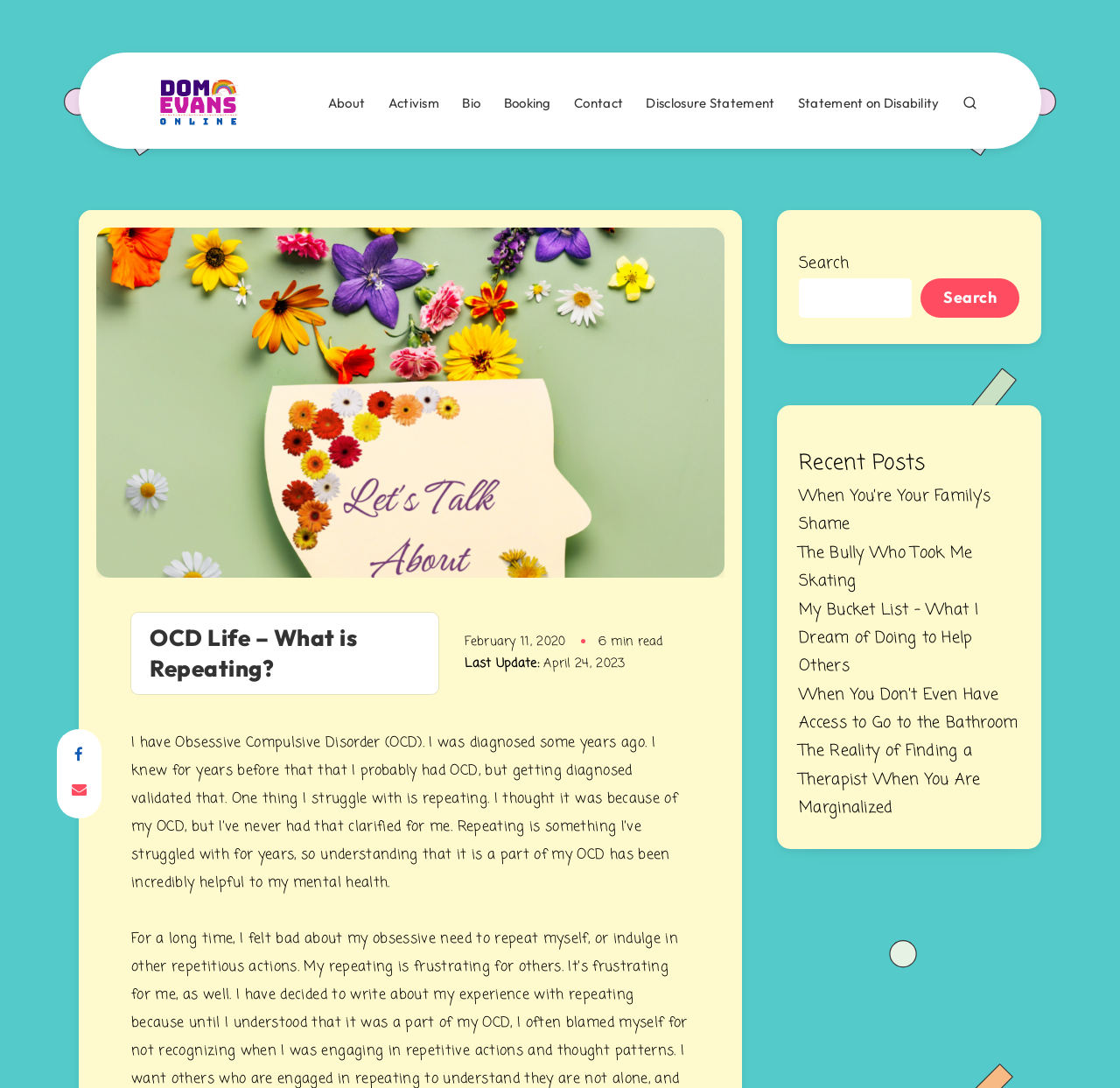What is the date of the last update of the article?
Based on the image content, provide your answer in one word or a short phrase.

April 24, 2023